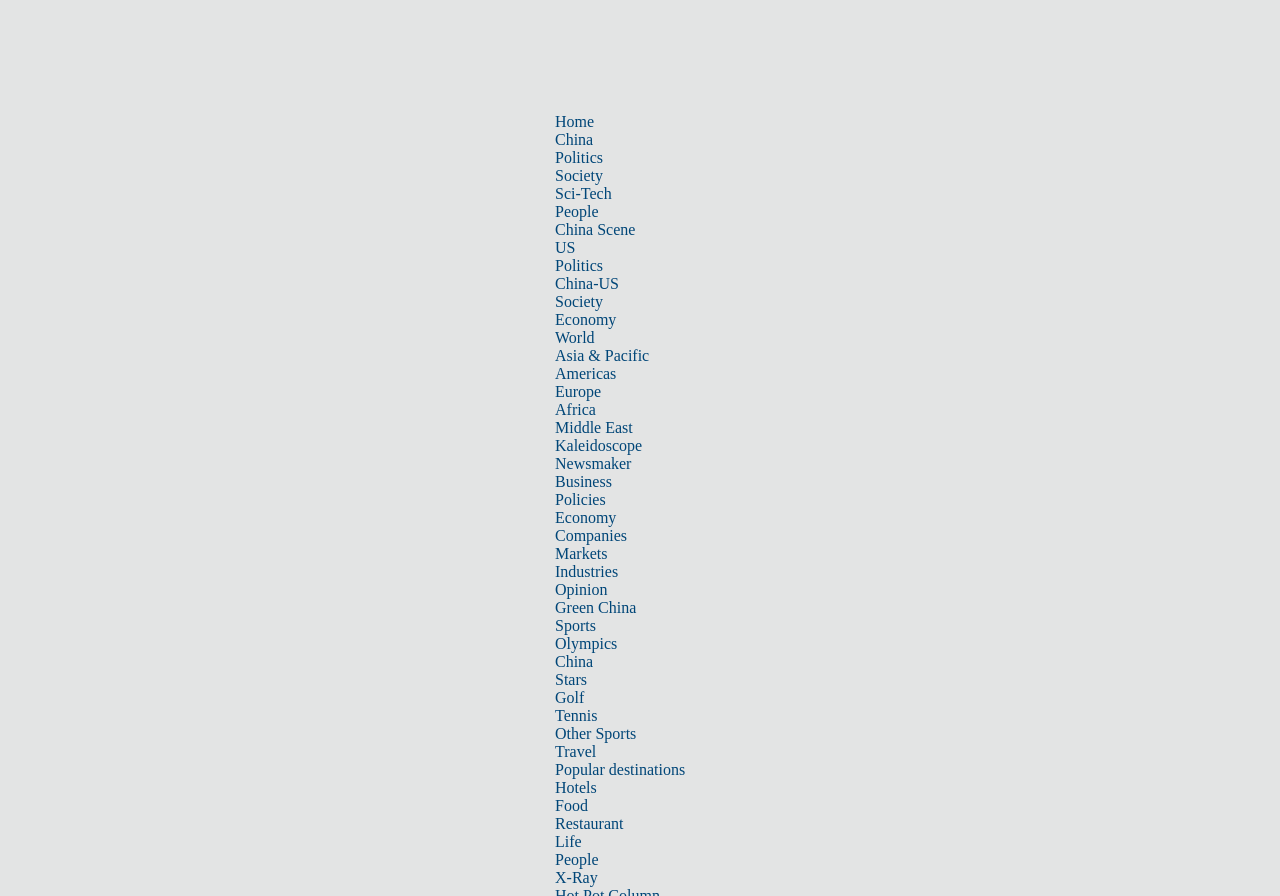Provide the bounding box for the UI element matching this description: "Opinion".

[0.434, 0.648, 0.475, 0.667]